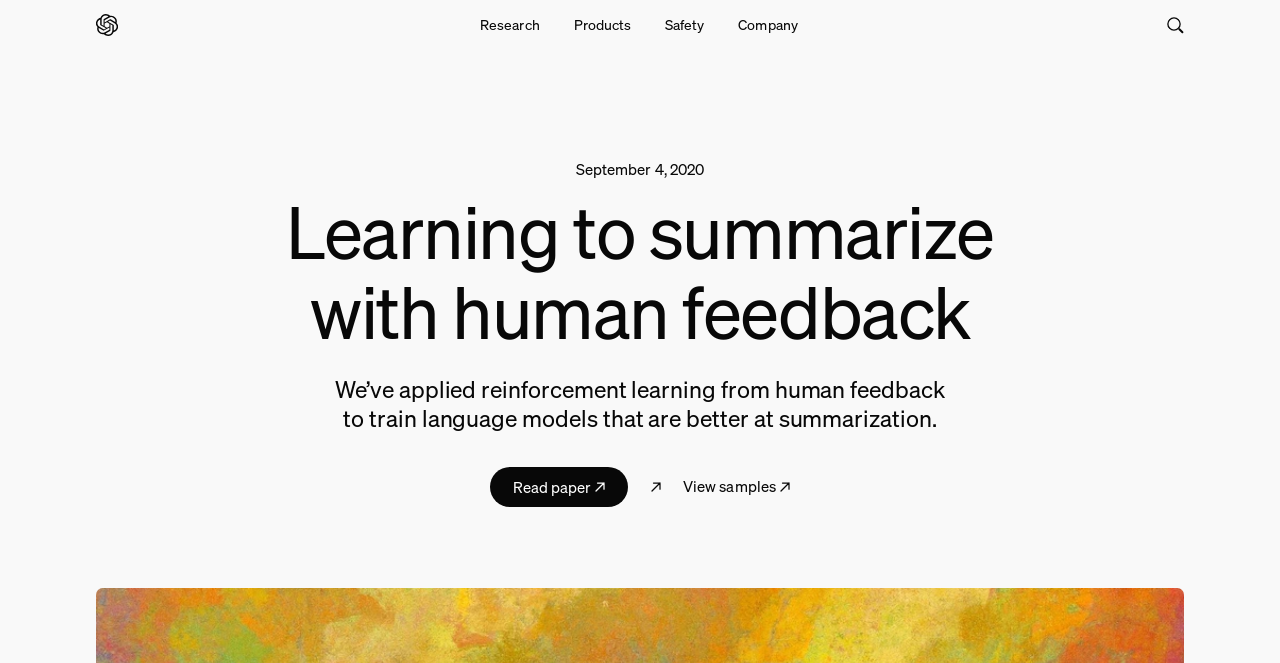Please pinpoint the bounding box coordinates for the region I should click to adhere to this instruction: "Click the 'Open Search' button".

[0.906, 0.02, 0.925, 0.056]